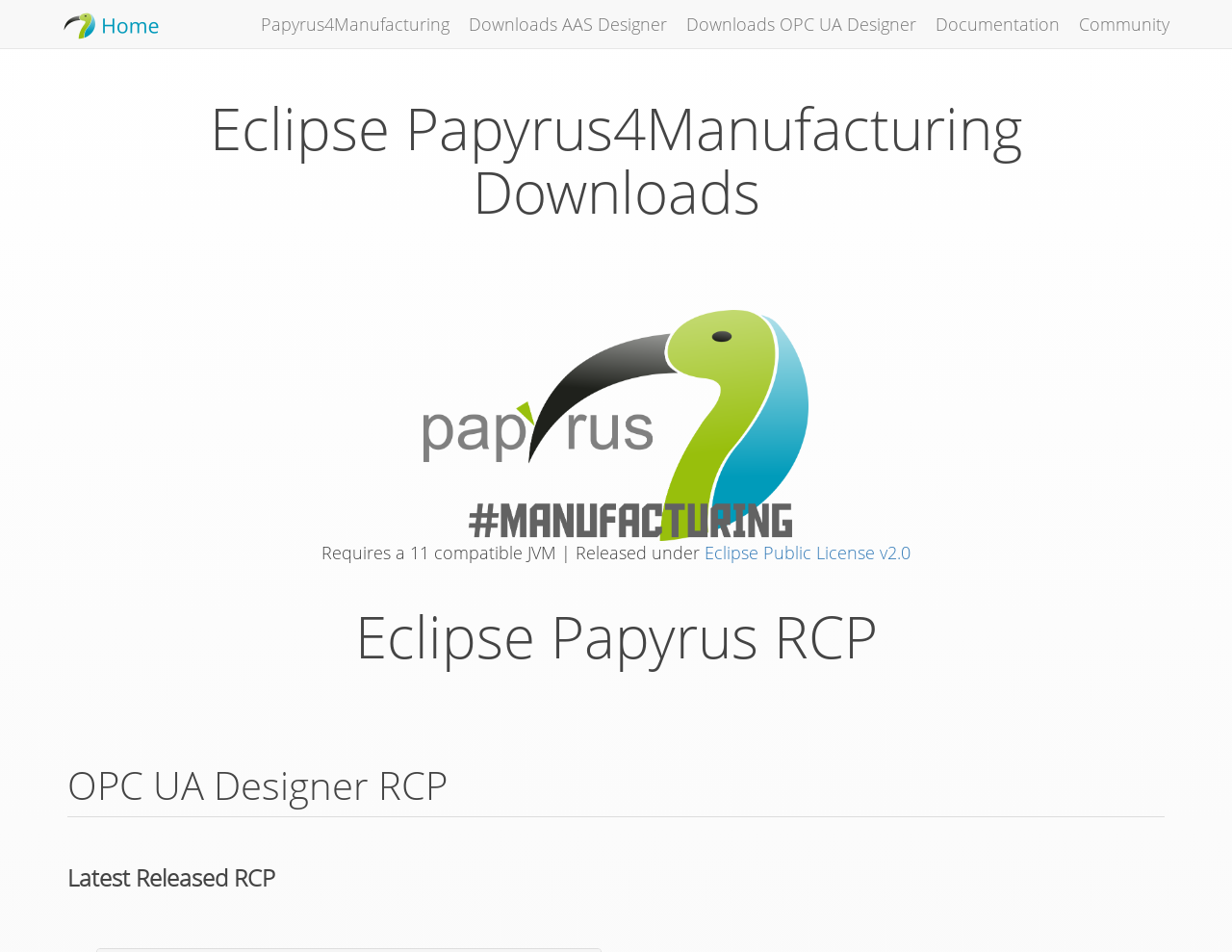Respond with a single word or phrase to the following question: How many download options are available?

3